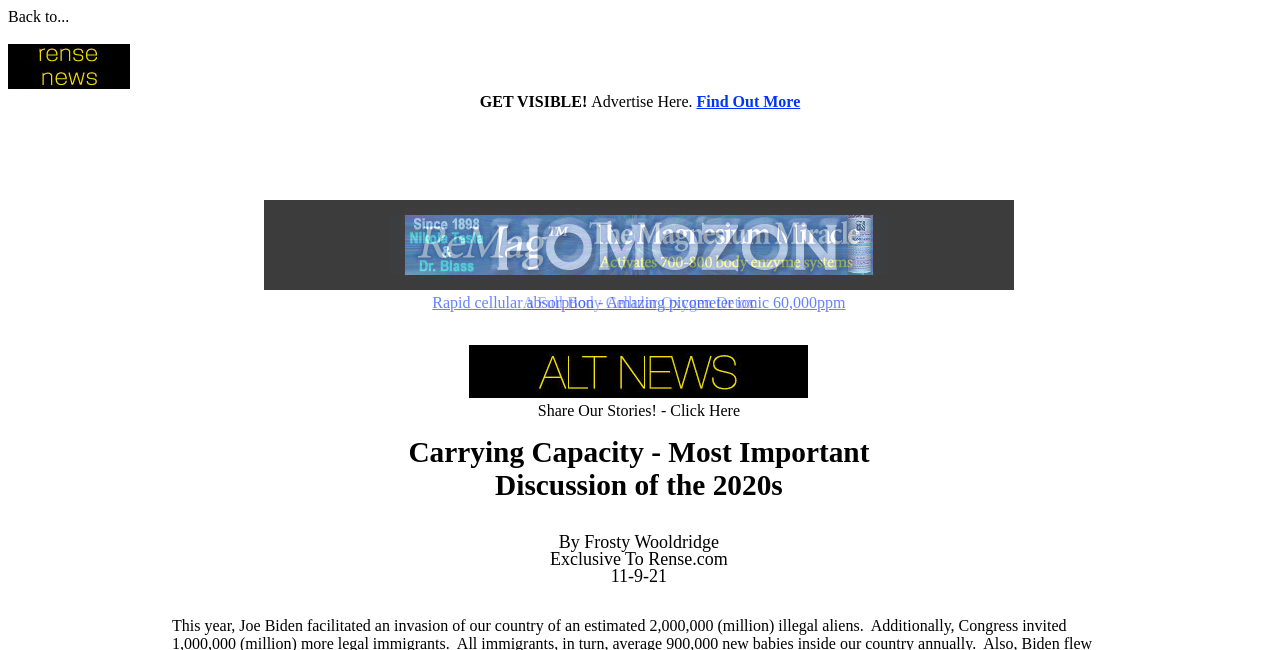What is the purpose of the 'Back to...' link?
Give a detailed and exhaustive answer to the question.

The 'Back to...' link is likely used for navigation, allowing users to go back to a previous page or section, as it is commonly used in web design for this purpose.